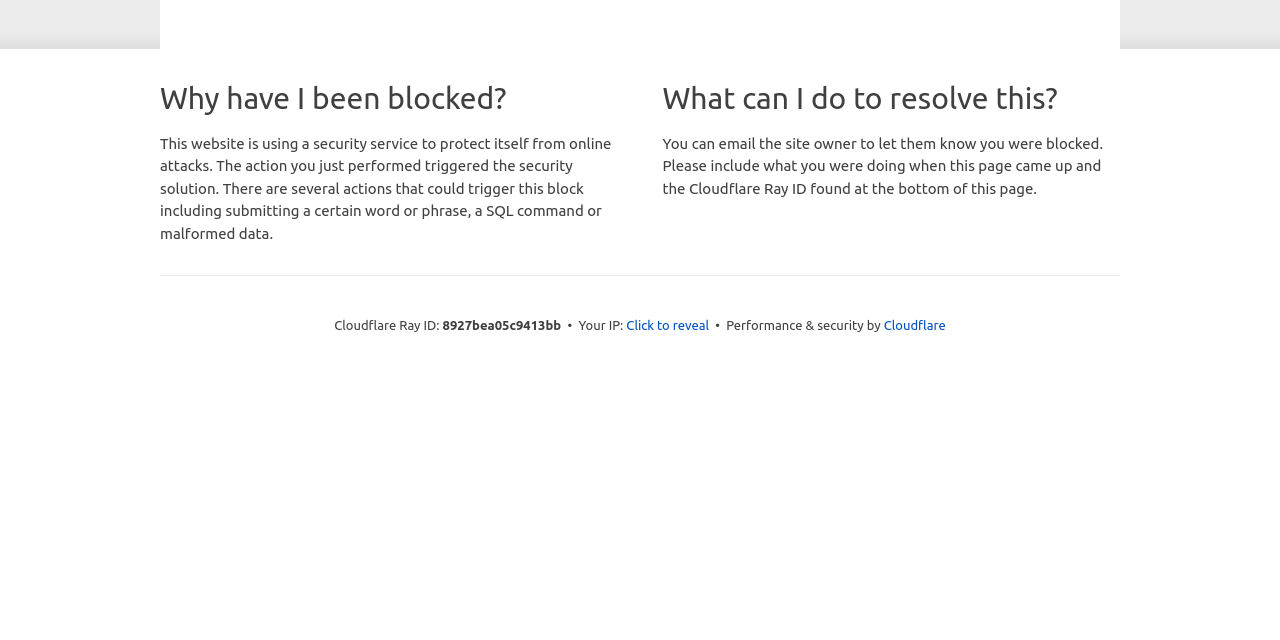Find the bounding box coordinates of the UI element according to this description: "Click to reveal".

[0.489, 0.495, 0.554, 0.525]